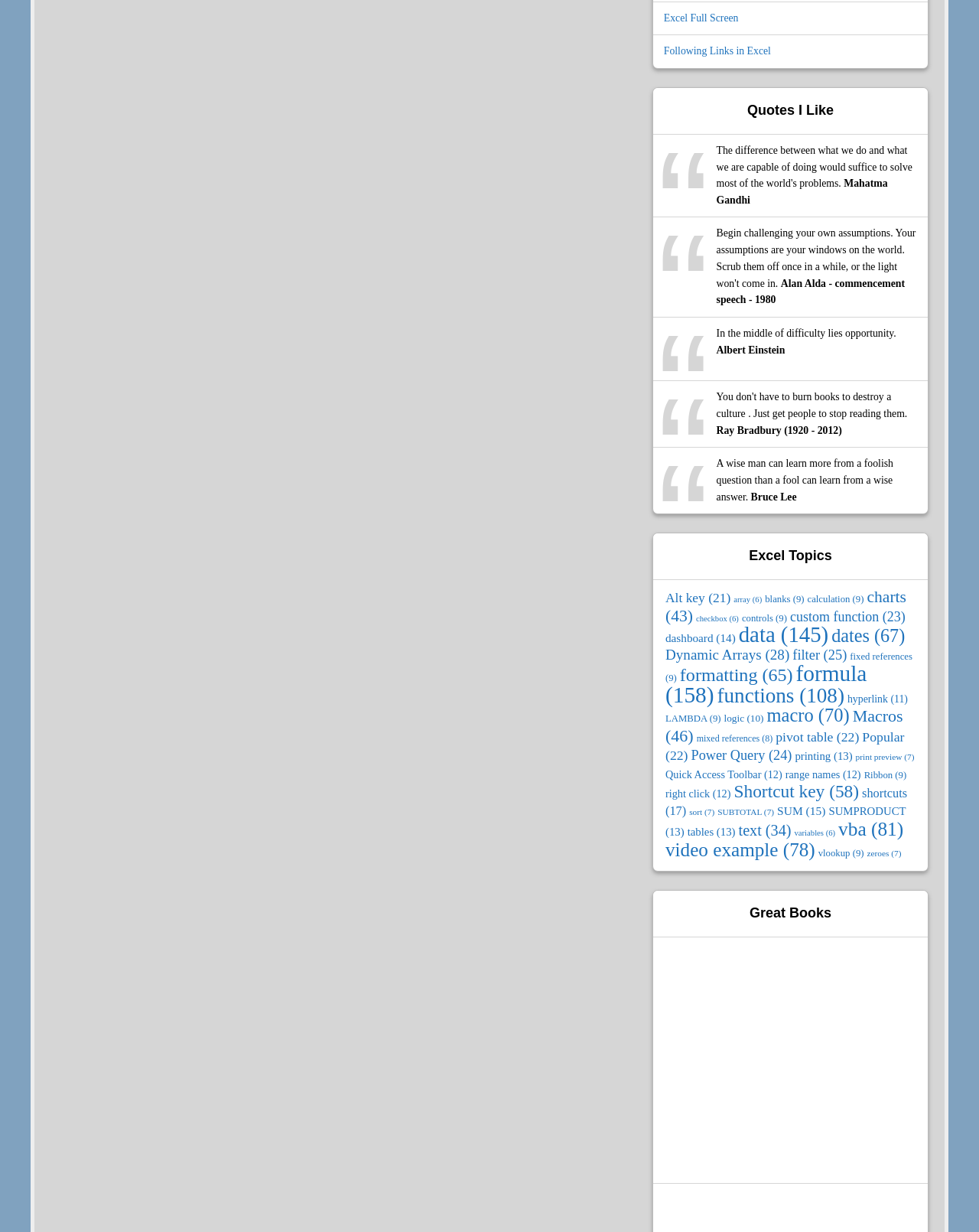What is the main topic of the webpage?
Could you answer the question in a detailed manner, providing as much information as possible?

The webpage has a section titled 'Excel Topics' which contains links to various Excel-related topics such as Alt key, array, blanks, calculation, charts, and many more.